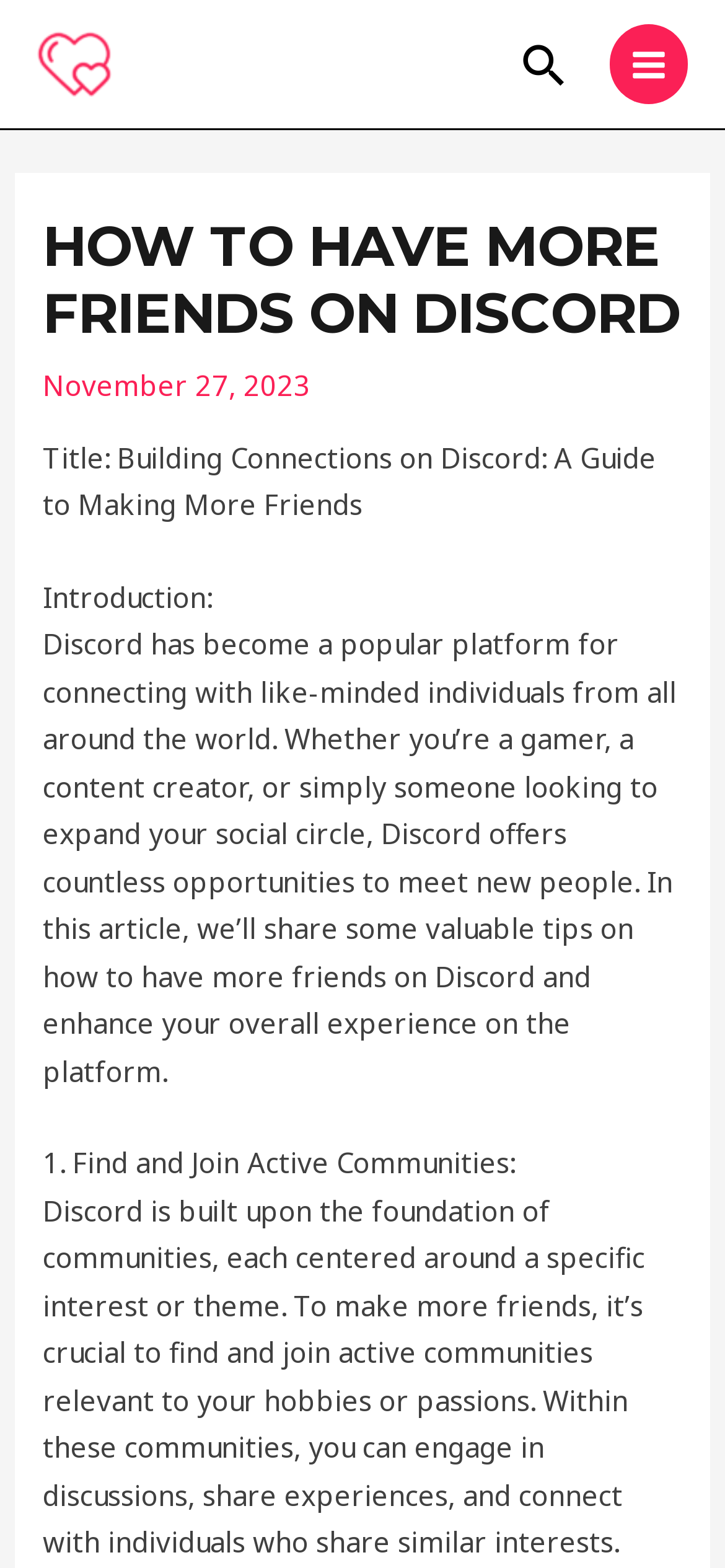Identify and provide the bounding box for the element described by: "Search".

[0.712, 0.023, 0.788, 0.059]